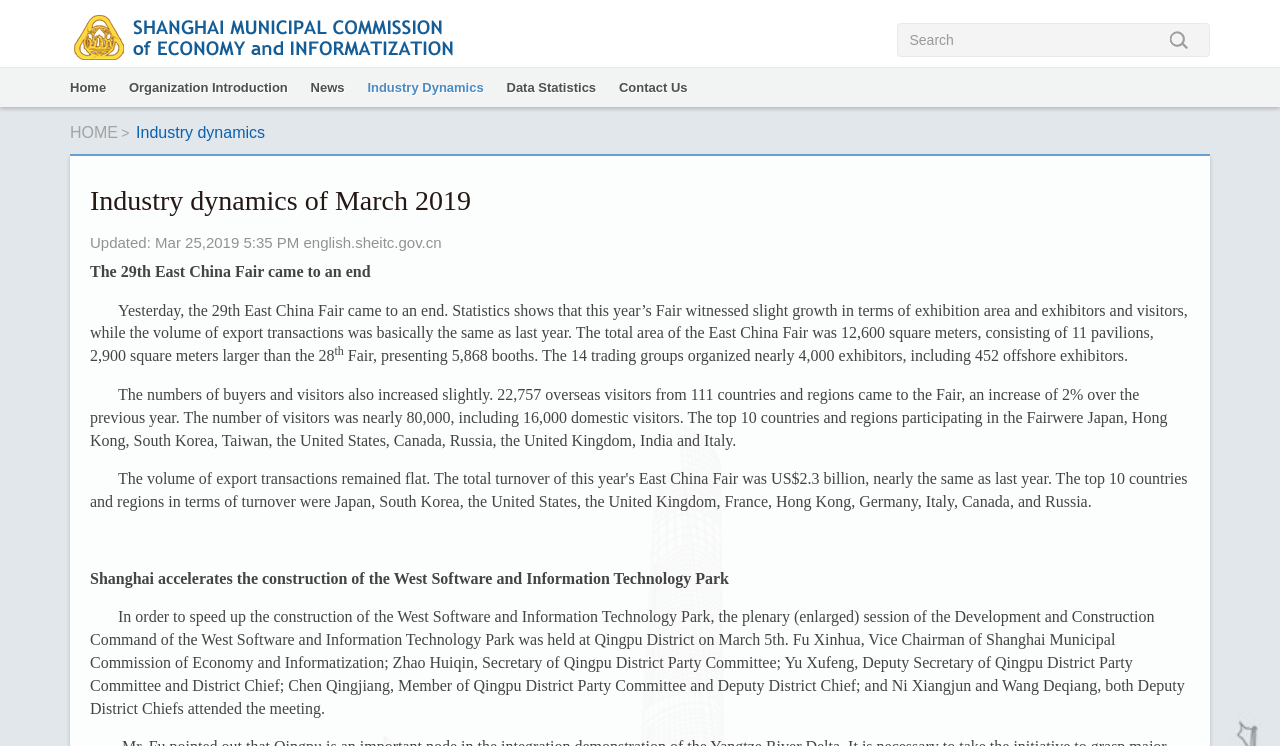Find the bounding box coordinates of the area that needs to be clicked in order to achieve the following instruction: "View Industry Dynamics". The coordinates should be specified as four float numbers between 0 and 1, i.e., [left, top, right, bottom].

[0.287, 0.107, 0.378, 0.127]